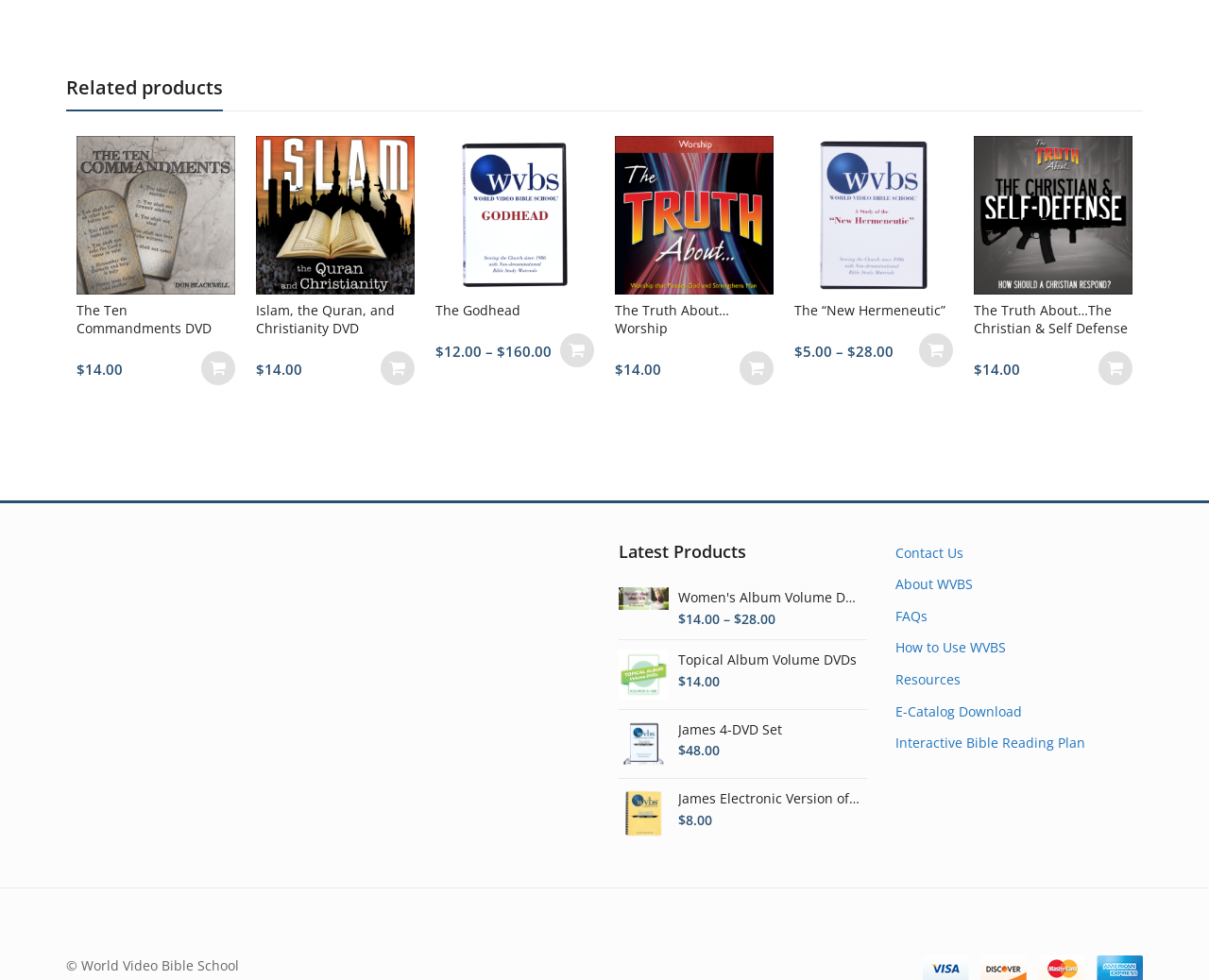Please locate the bounding box coordinates of the element that needs to be clicked to achieve the following instruction: "Add to cart: “The Truth About...The Christian & Self Defense DVD”". The coordinates should be four float numbers between 0 and 1, i.e., [left, top, right, bottom].

[0.909, 0.359, 0.937, 0.393]